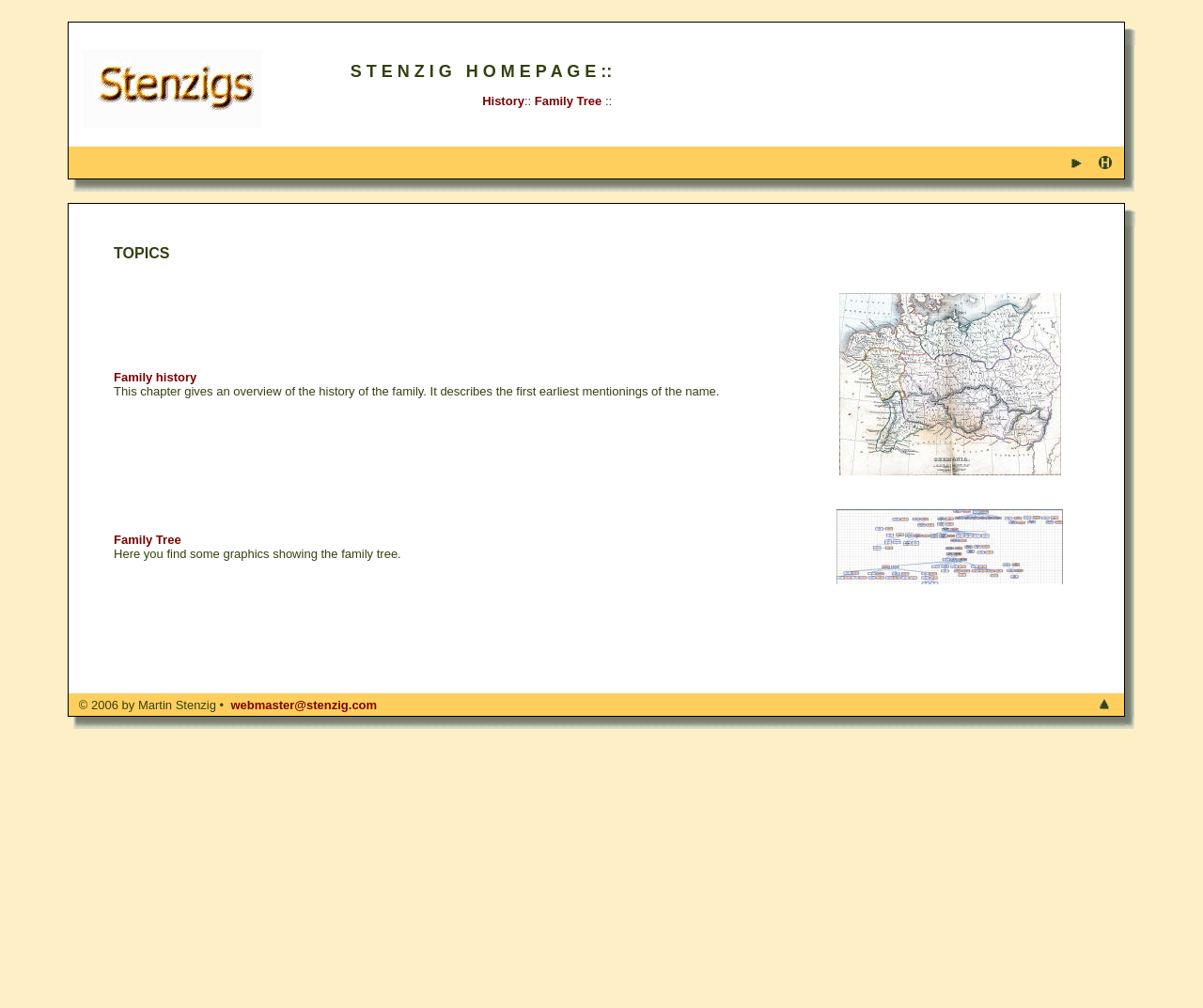What is the main topic of this webpage?
Refer to the screenshot and answer in one word or phrase.

Stenzig Family